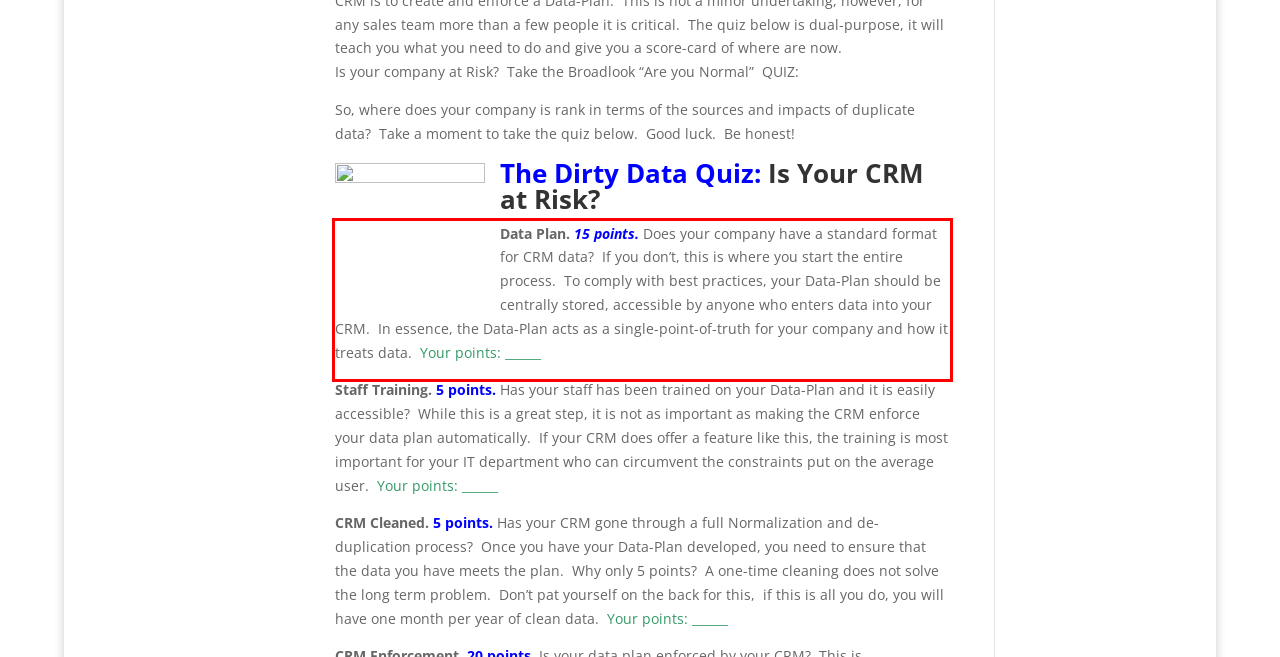From the given screenshot of a webpage, identify the red bounding box and extract the text content within it.

Data Plan. 15 points. Does your company have a standard format for CRM data? If you don’t, this is where you start the entire process. To comply with best practices, your Data-Plan should be centrally stored, accessible by anyone who enters data into your CRM. In essence, the Data-Plan acts as a single-point-of-truth for your company and how it treats data. Your points: ______